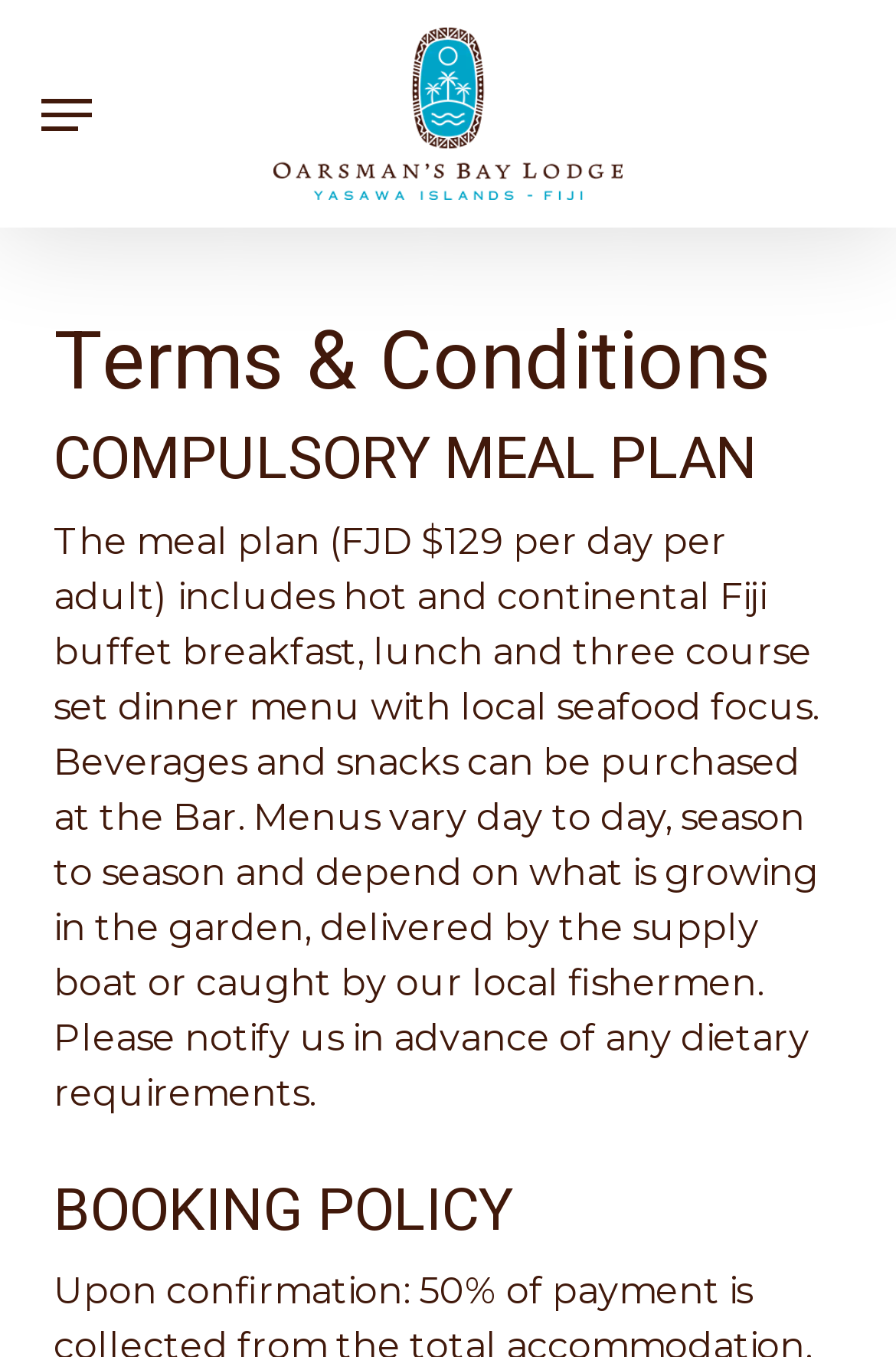What is the daily meal plan cost per adult?
Please answer the question as detailed as possible based on the image.

The cost of the daily meal plan per adult can be found in the paragraph describing the meal plan, which states 'The meal plan (FJD $129 per day per adult) includes...'. This information is provided to inform users of the cost of the meal plan.